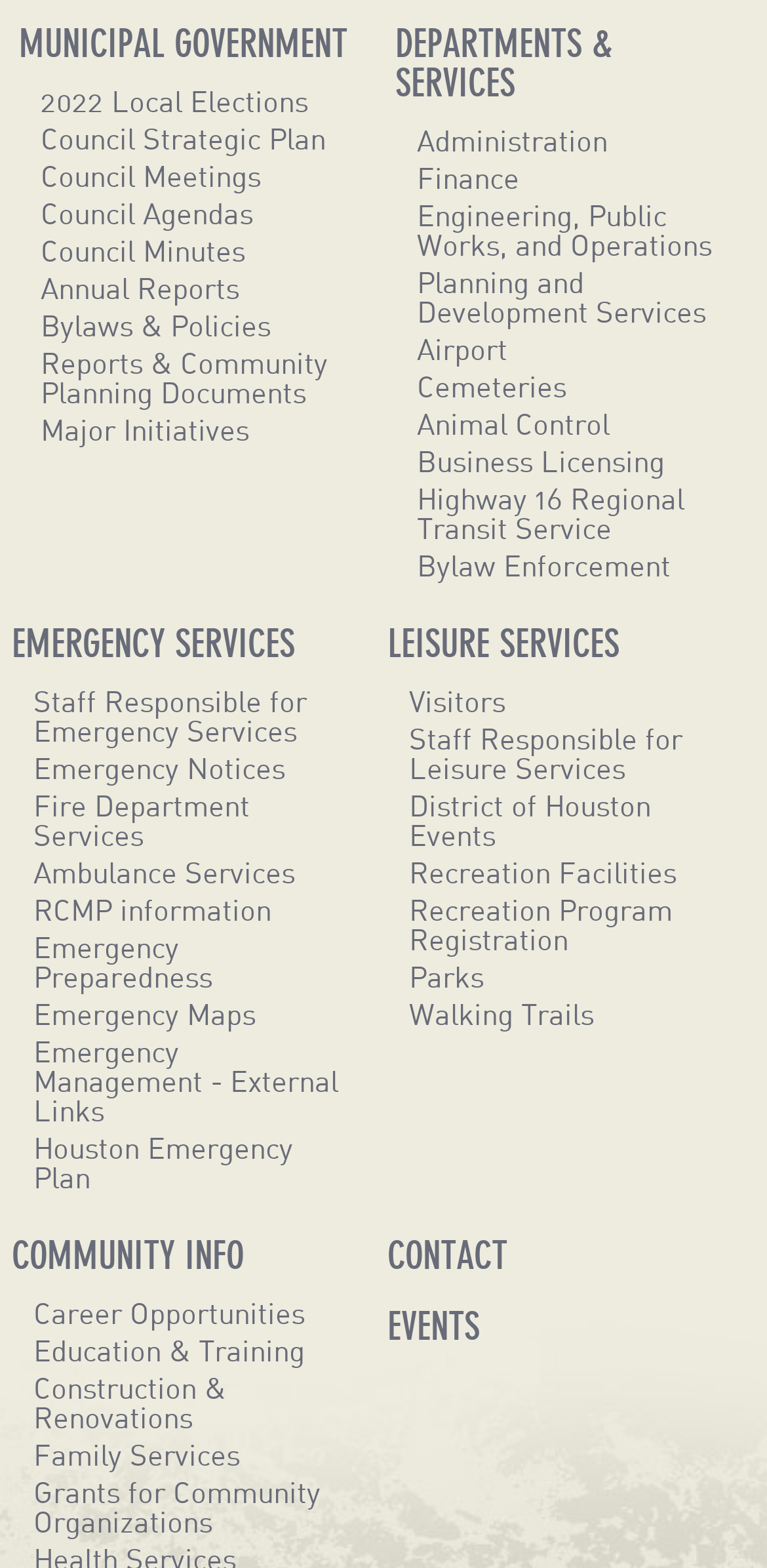Provide the bounding box coordinates of the HTML element this sentence describes: "Planning and Development Services". The bounding box coordinates consist of four float numbers between 0 and 1, i.e., [left, top, right, bottom].

[0.541, 0.169, 0.965, 0.212]